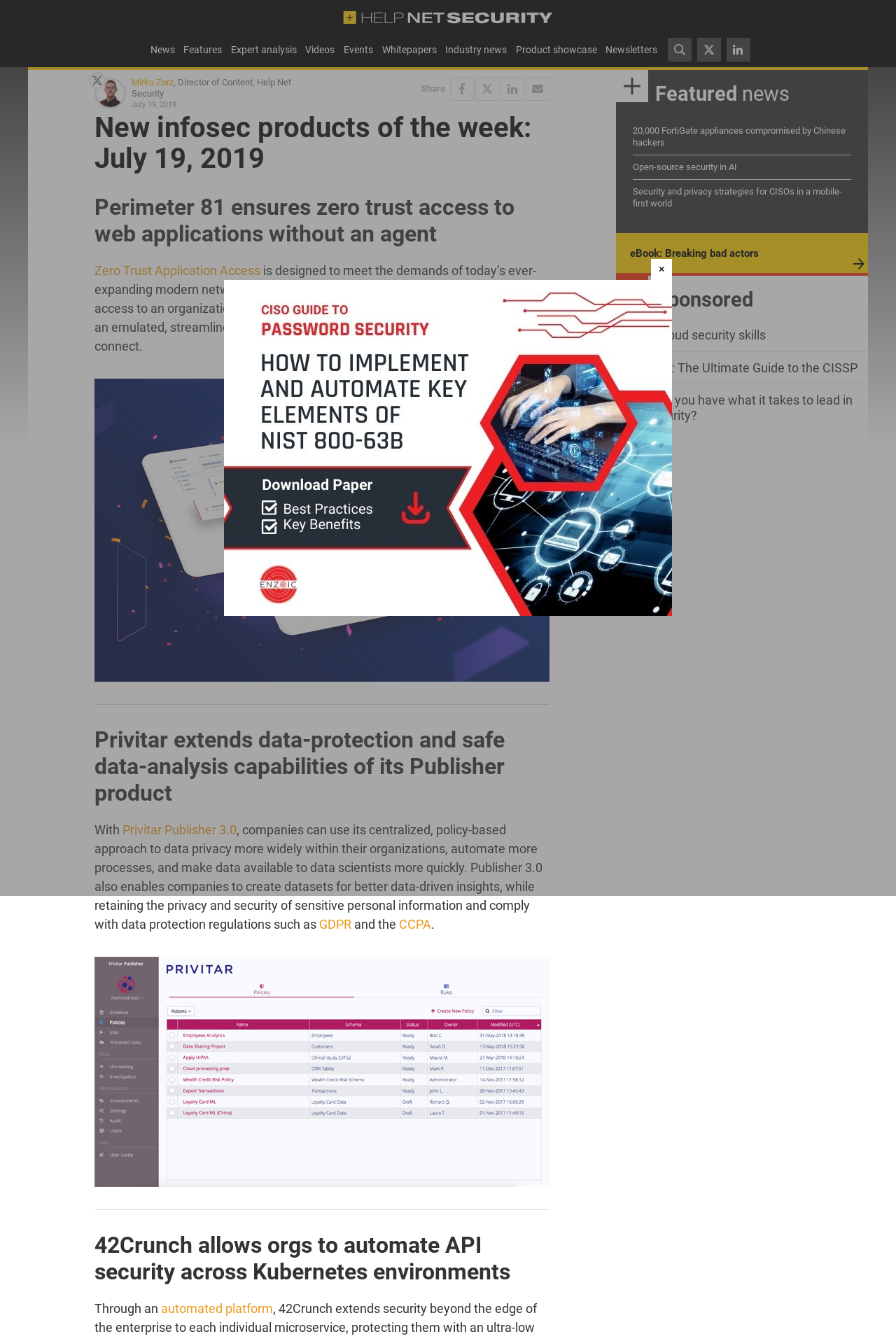What is the text of the webpage's headline?

New infosec products of the week: July 19, 2019